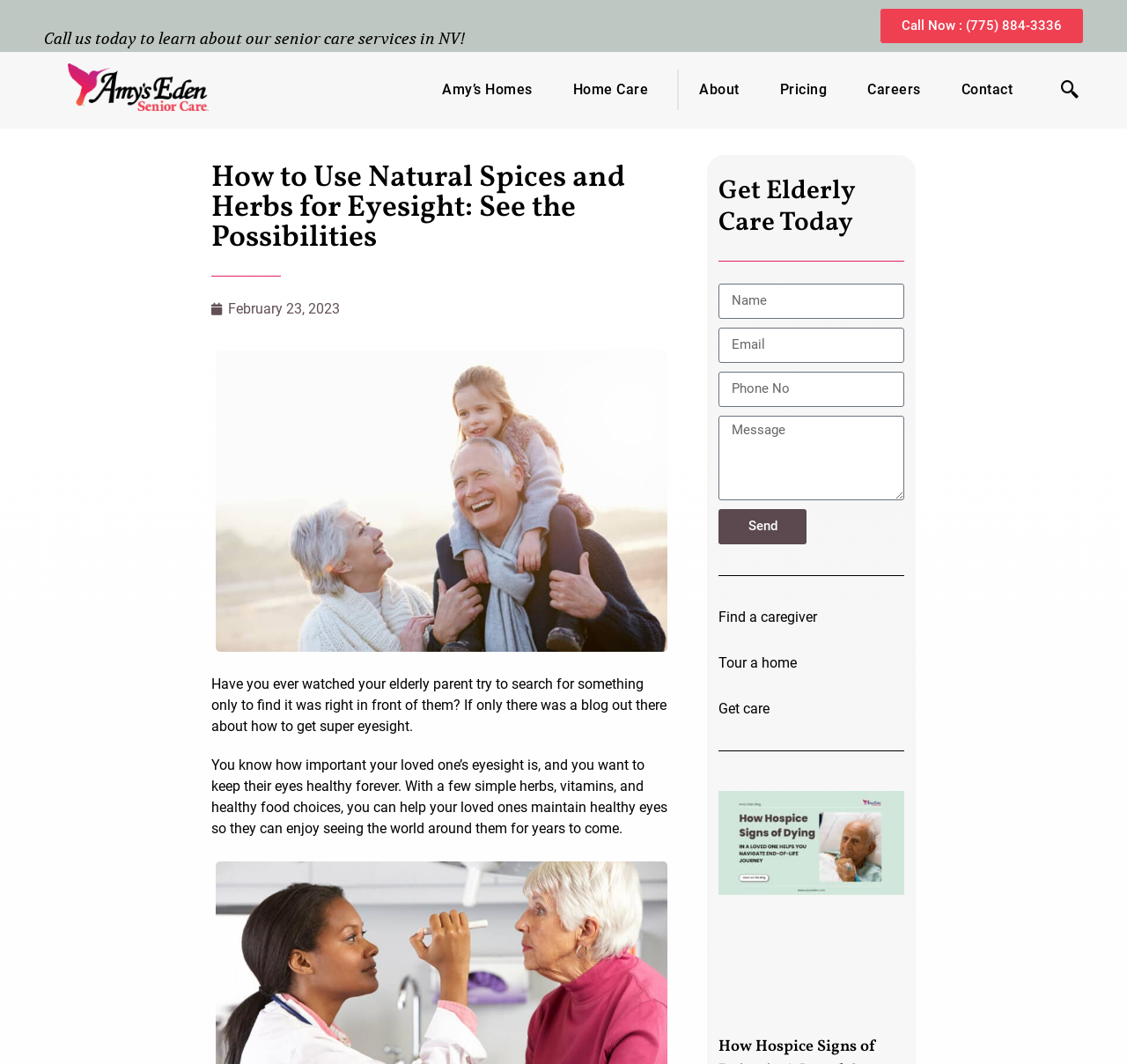Pinpoint the bounding box coordinates of the clickable area needed to execute the instruction: "Click the 'Find a caregiver' link". The coordinates should be specified as four float numbers between 0 and 1, i.e., [left, top, right, bottom].

[0.638, 0.57, 0.802, 0.59]